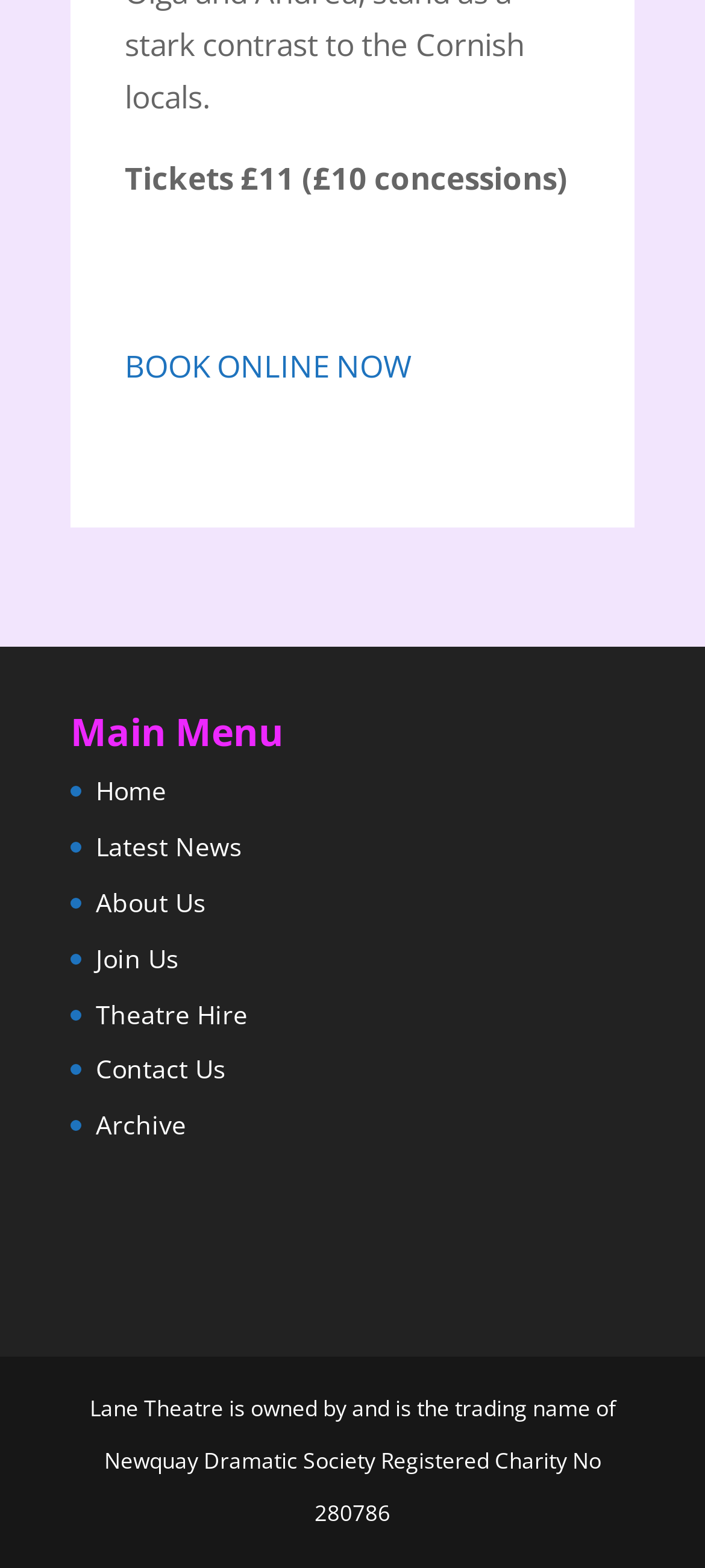How many menu items are there?
Kindly offer a detailed explanation using the data available in the image.

There are 7 menu items under the 'Main Menu' heading, which are 'Home', 'Latest News', 'About Us', 'Join Us', 'Theatre Hire', 'Contact Us', and 'Archive'.